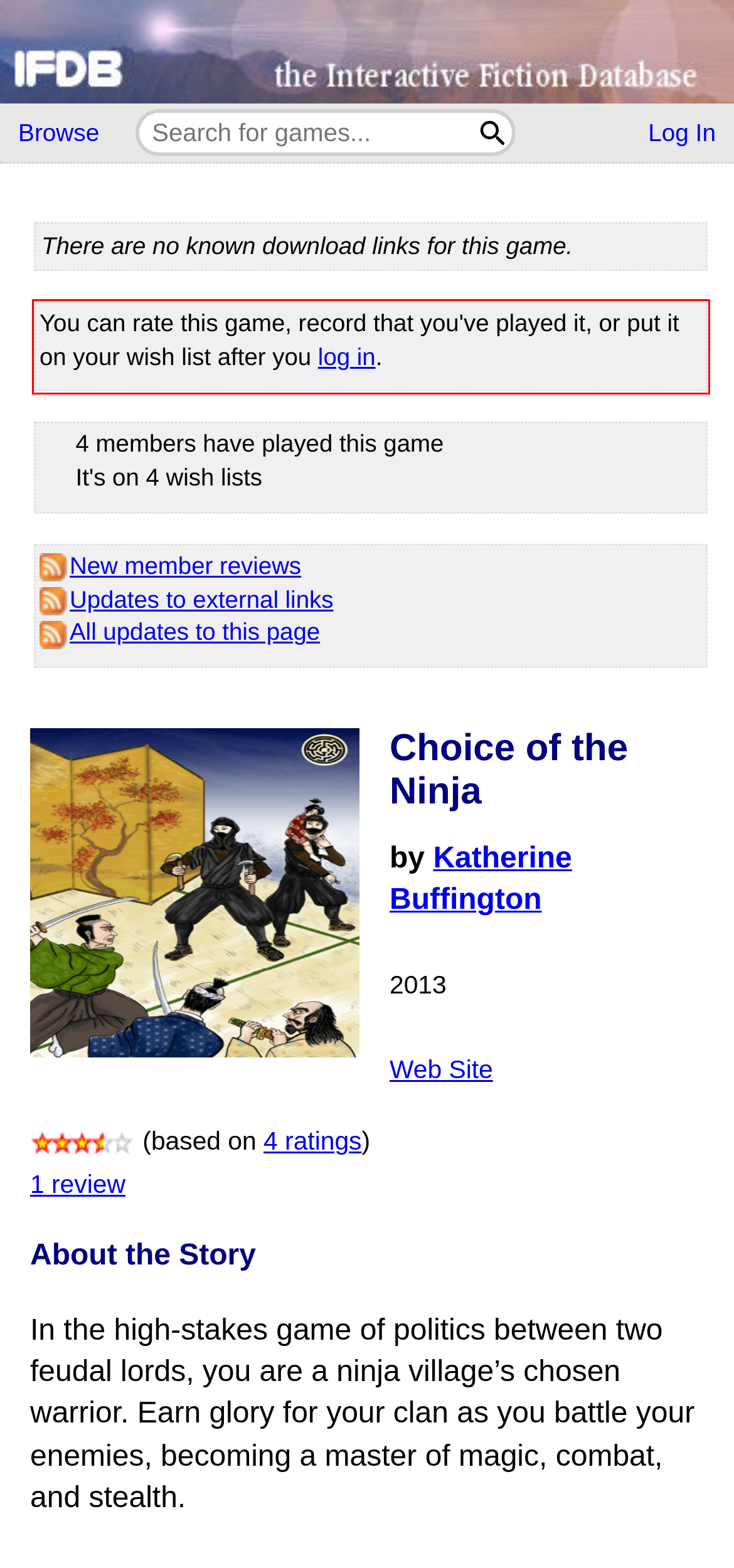Given a screenshot of a webpage with a red bounding box, please identify and retrieve the text inside the red rectangle.

You can rate this game, record that you've played it, or put it on your wish list after you log in.